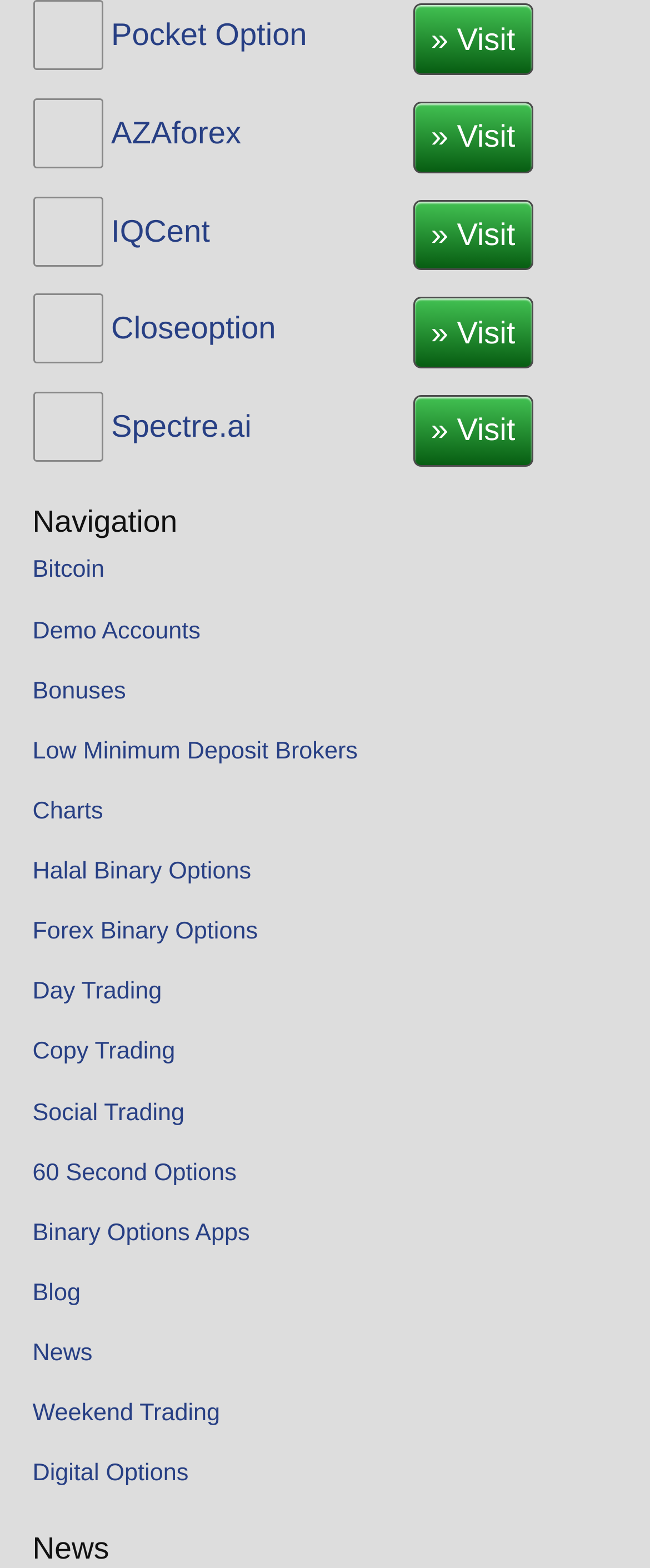Can you specify the bounding box coordinates for the region that should be clicked to fulfill this instruction: "Read the blog".

[0.05, 0.813, 0.124, 0.836]